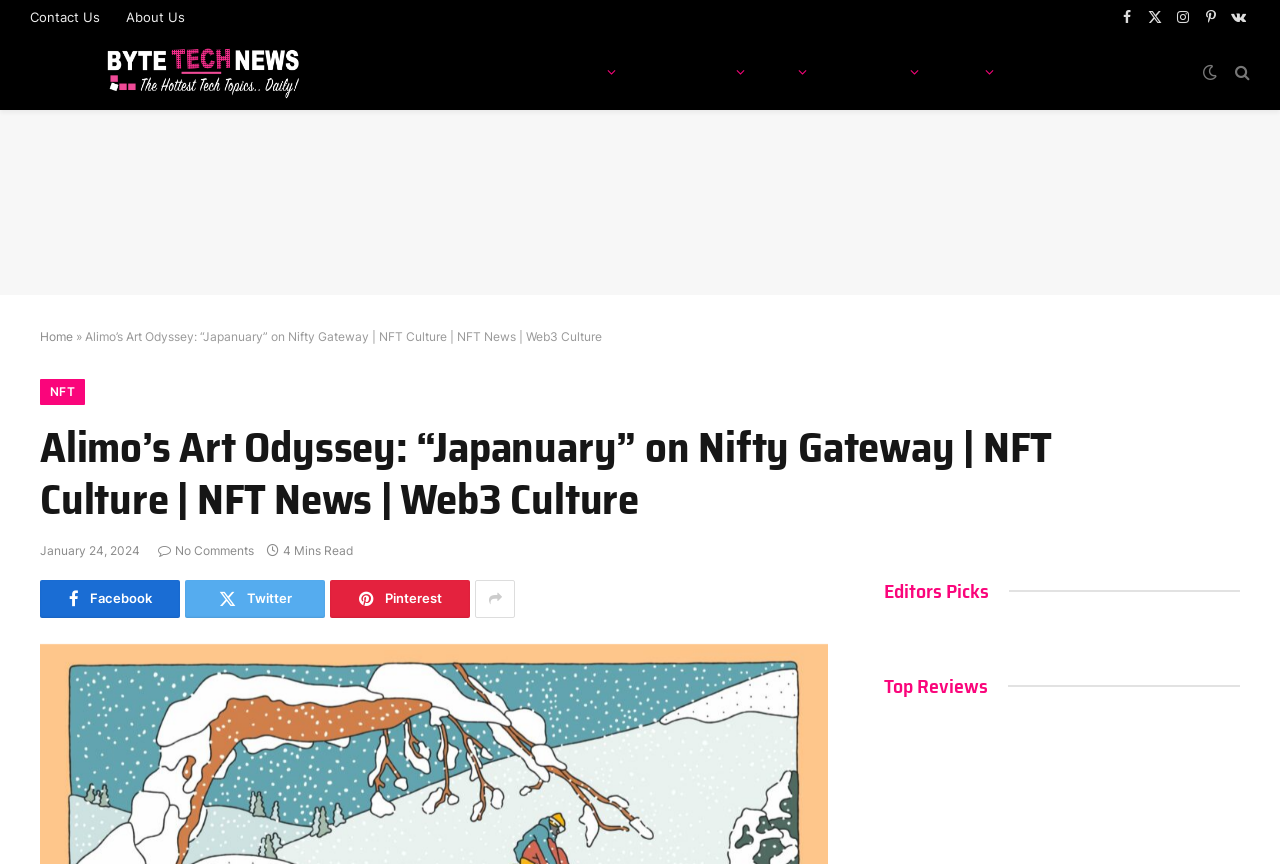How many minutes does it take to read the article?
Using the information from the image, provide a comprehensive answer to the question.

At the top of the webpage, there is a static text '4 Mins Read', which suggests that it takes 4 minutes to read the article.